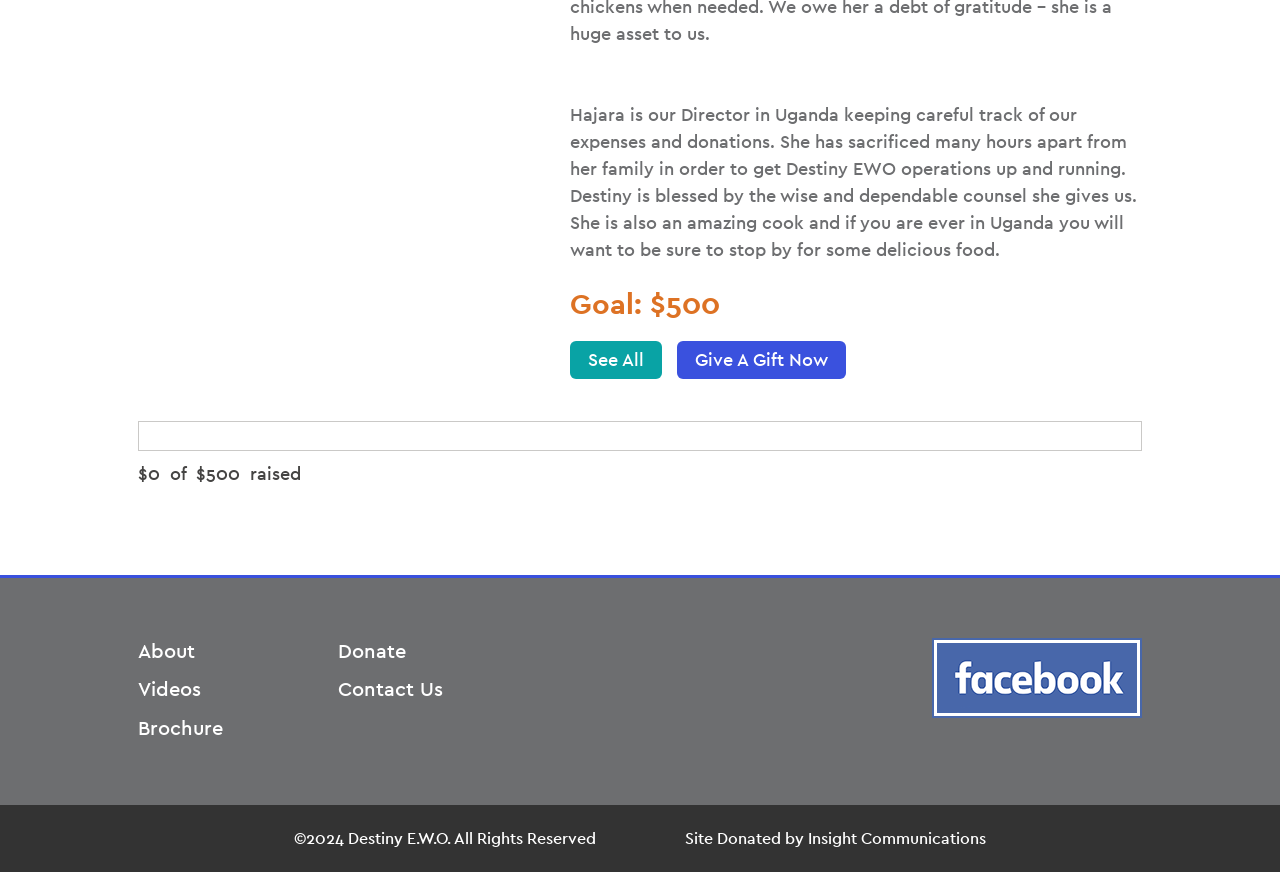Given the element description Contact Us, specify the bounding box coordinates of the corresponding UI element in the format (top-left x, top-left y, bottom-right x, bottom-right y). All values must be between 0 and 1.

[0.264, 0.776, 0.42, 0.807]